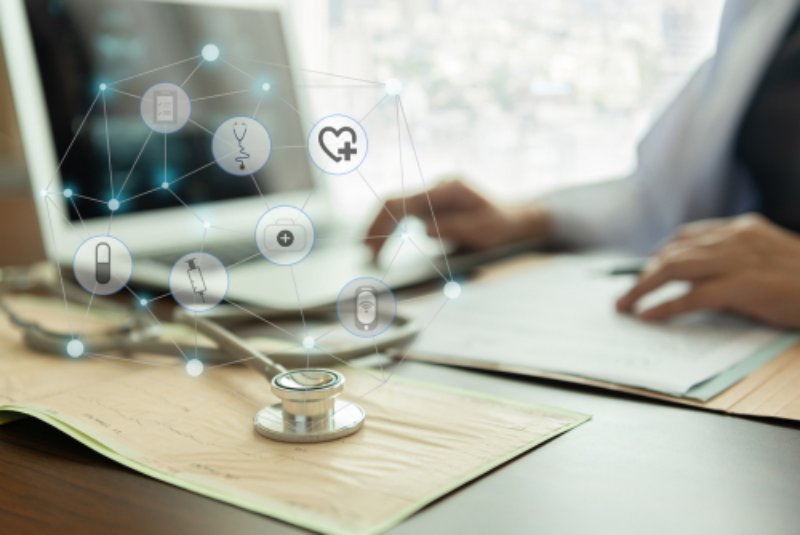Describe the image thoroughly, including all noticeable details.

The image illustrates a modern healthcare setting, emphasizing the intersection of technology and medicine. In the foreground, a stethoscope rests on a light-colored document, symbolizing traditional healthcare practices. Surrounding the stethoscope are various digital icons representing key elements of healthcare technology, including a monitor, a syringe, a pill bottle, and a health symbol. A laptop is partially visible in the background, suggesting the integration of digital tools in medical processes. The scene conveys a progressive outlook on healthcare, highlighting how technology helps bridge gaps in patient care and facilitates remote monitoring and data management. This imagery aligns with discussions on the impact of technology in a healthcare crisis, showcasing its pivotal role in enhancing efficiency and patient outcomes.